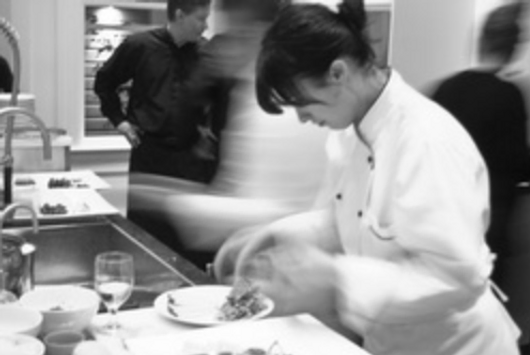Elaborate on the image with a comprehensive description.

In a dynamic kitchen scene captured in black and white, a chef meticulously plates a dish, her focused hands moving swiftly as she garnishes with precision. The background reveals blurred figures, suggesting a bustling atmosphere filled with staff engaged in various tasks, indicative of a lively culinary environment. The image highlights the art and craft of food presentation, showcasing the dedication and creativity that goes into each dish, which reflects the ethos of Urban Organics—a company renowned for its exceptional culinary experiences and services. The setting hints at a well-organized kitchen where teamwork and passion for organic Californian cuisine prevail, embodying the spirit of vibrant event catering.